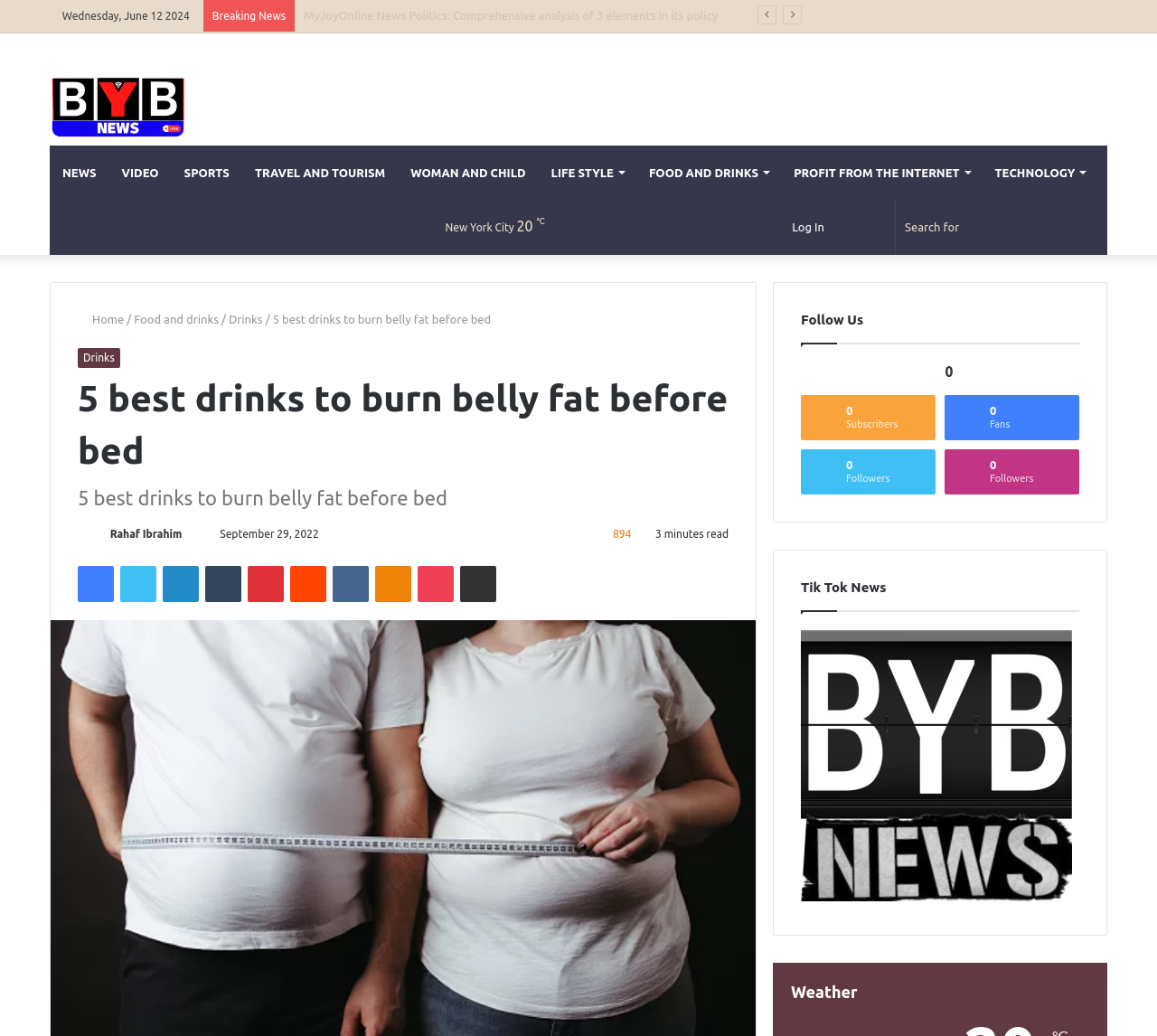Please locate the bounding box coordinates of the element's region that needs to be clicked to follow the instruction: "Check the weather". The bounding box coordinates should be provided as four float numbers between 0 and 1, i.e., [left, top, right, bottom].

[0.684, 0.949, 0.741, 0.966]